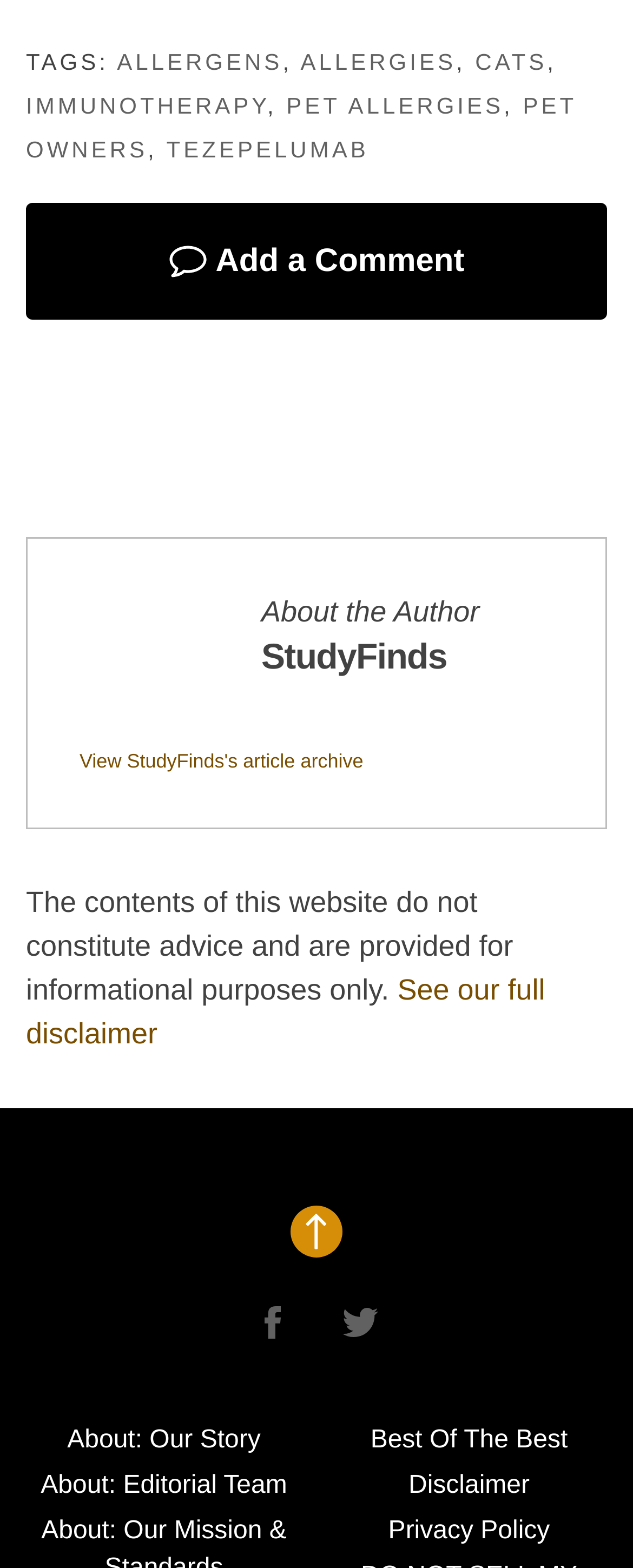Specify the bounding box coordinates of the area to click in order to execute this command: 'View article archive'. The coordinates should consist of four float numbers ranging from 0 to 1, and should be formatted as [left, top, right, bottom].

[0.126, 0.478, 0.574, 0.493]